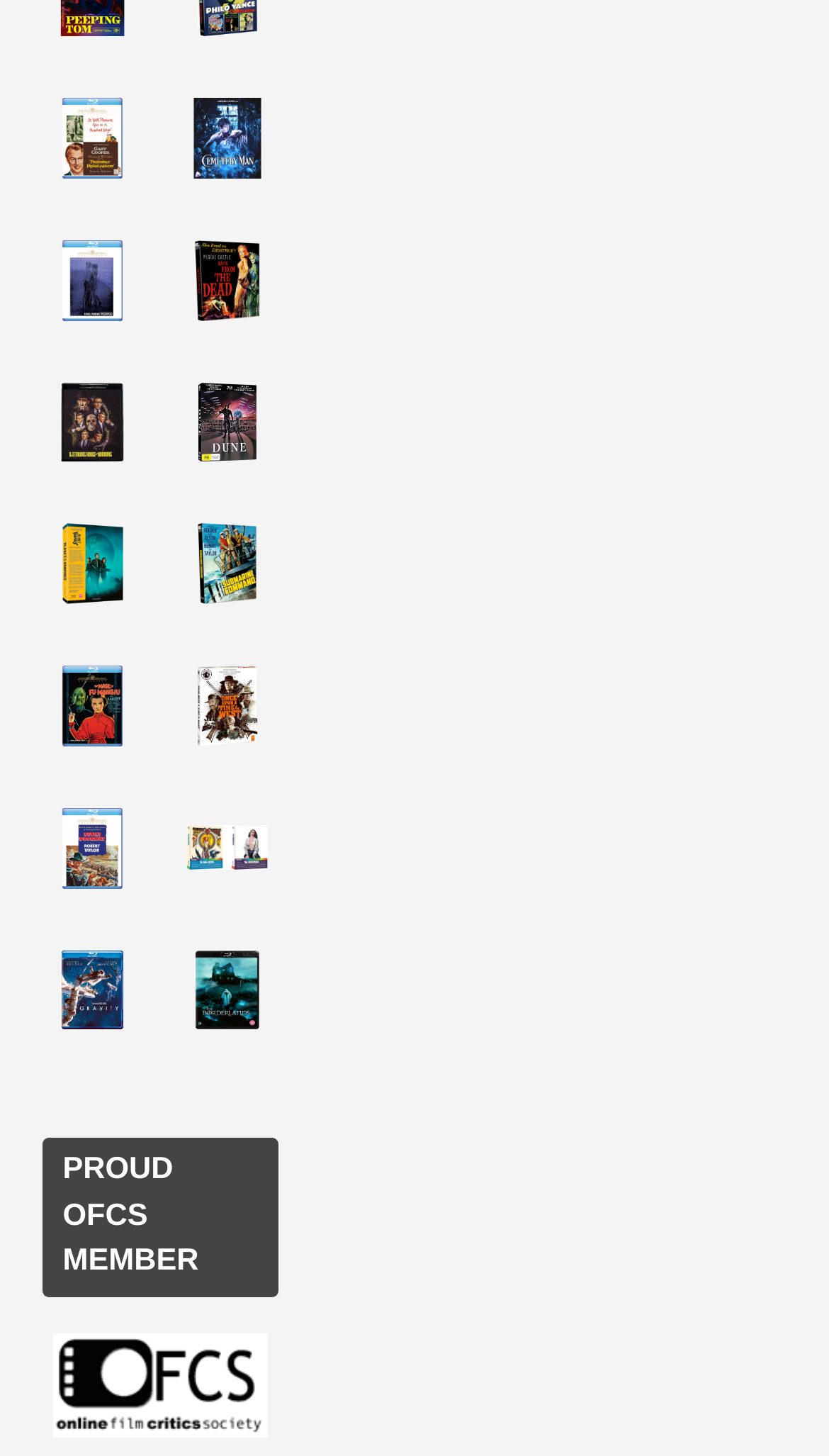Using the format (top-left x, top-left y, bottom-right x, bottom-right y), and given the element description, identify the bounding box coordinates within the screenshot: alt="The Borderlands"

[0.213, 0.645, 0.336, 0.719]